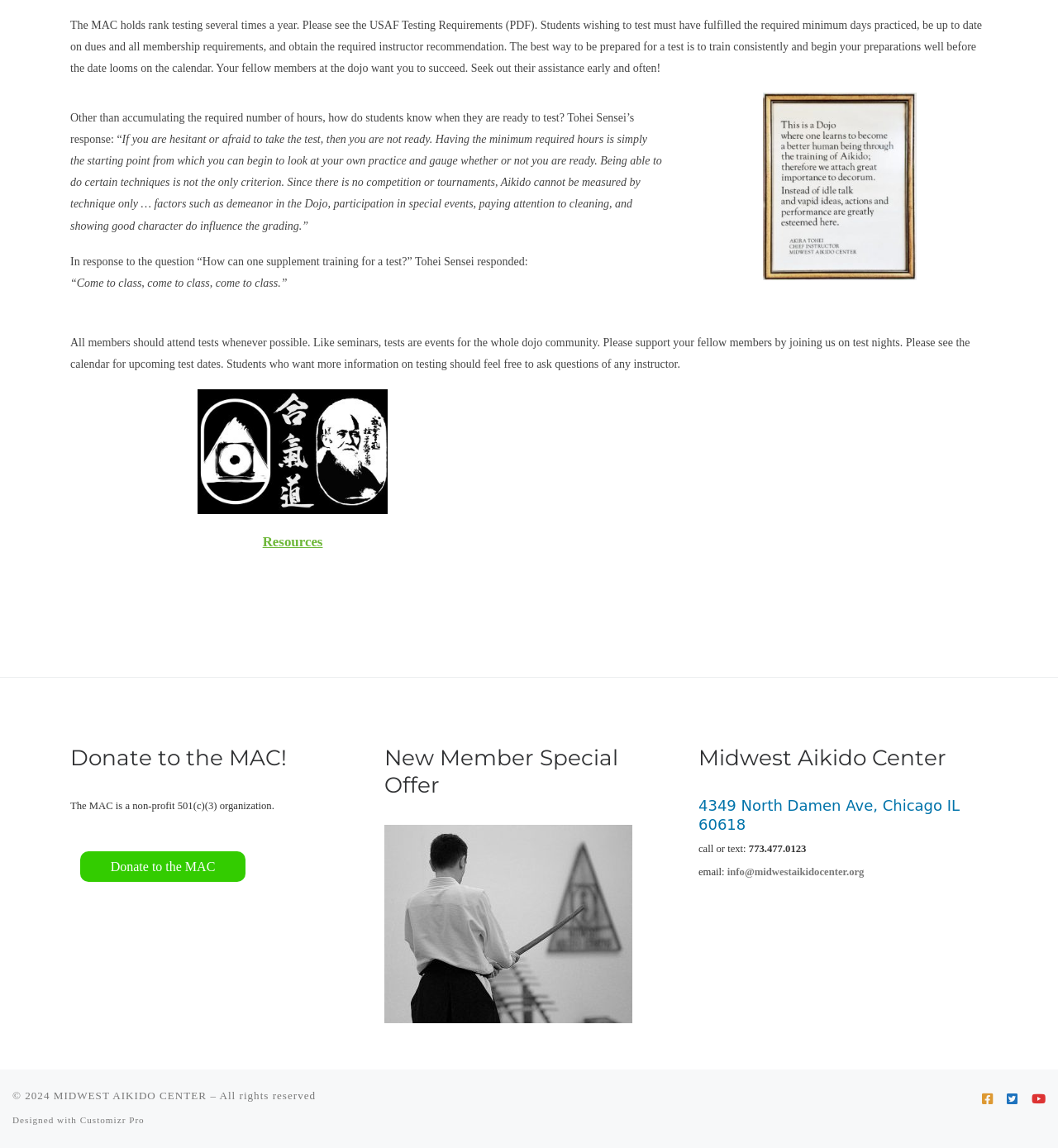Please determine the bounding box coordinates of the element to click in order to execute the following instruction: "Type your email address". The coordinates should be four float numbers between 0 and 1, specified as [left, top, right, bottom].

None